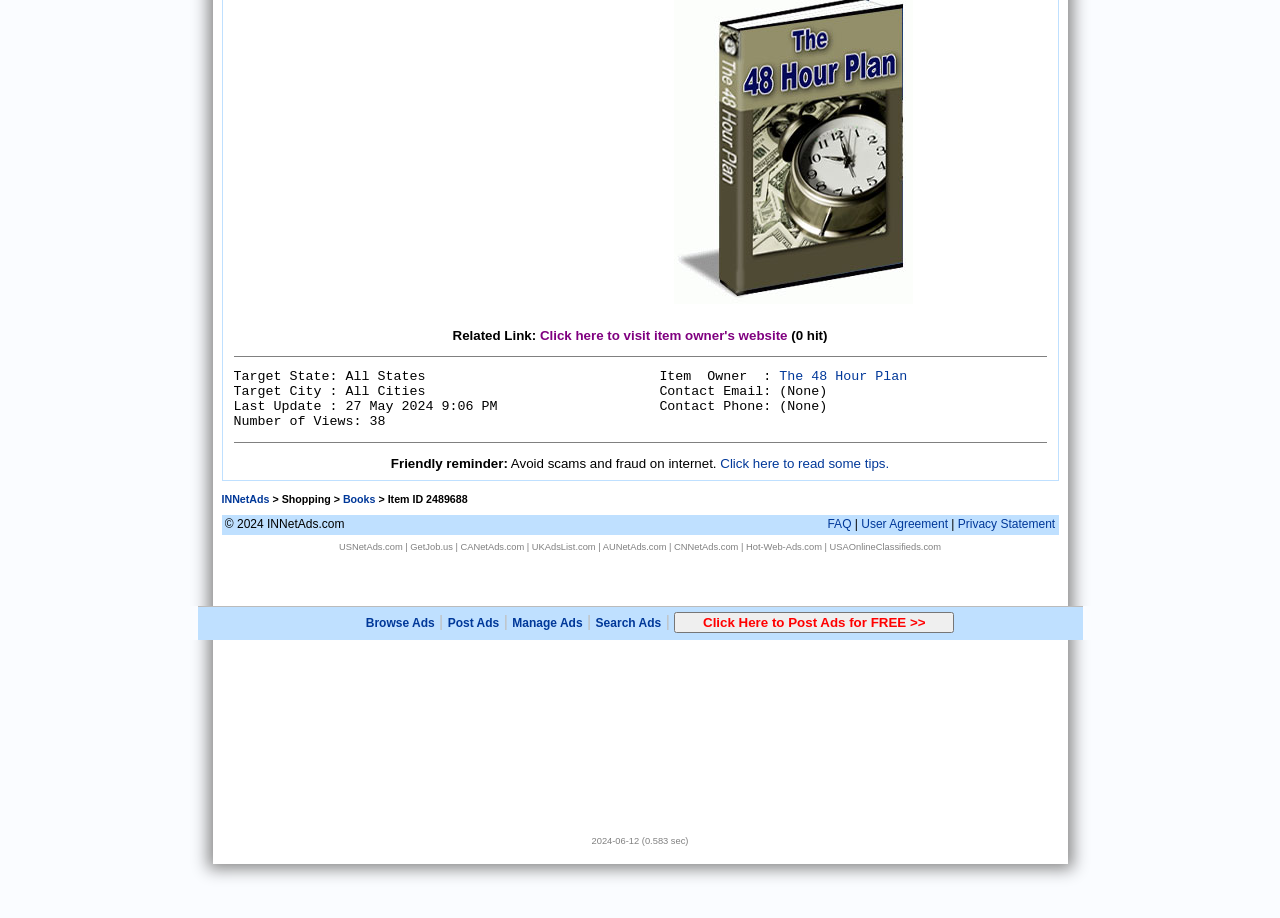Please determine the bounding box of the UI element that matches this description: [ thread ]. The coordinates should be given as (top-left x, top-left y, bottom-right x, bottom-right y), with all values between 0 and 1.

None